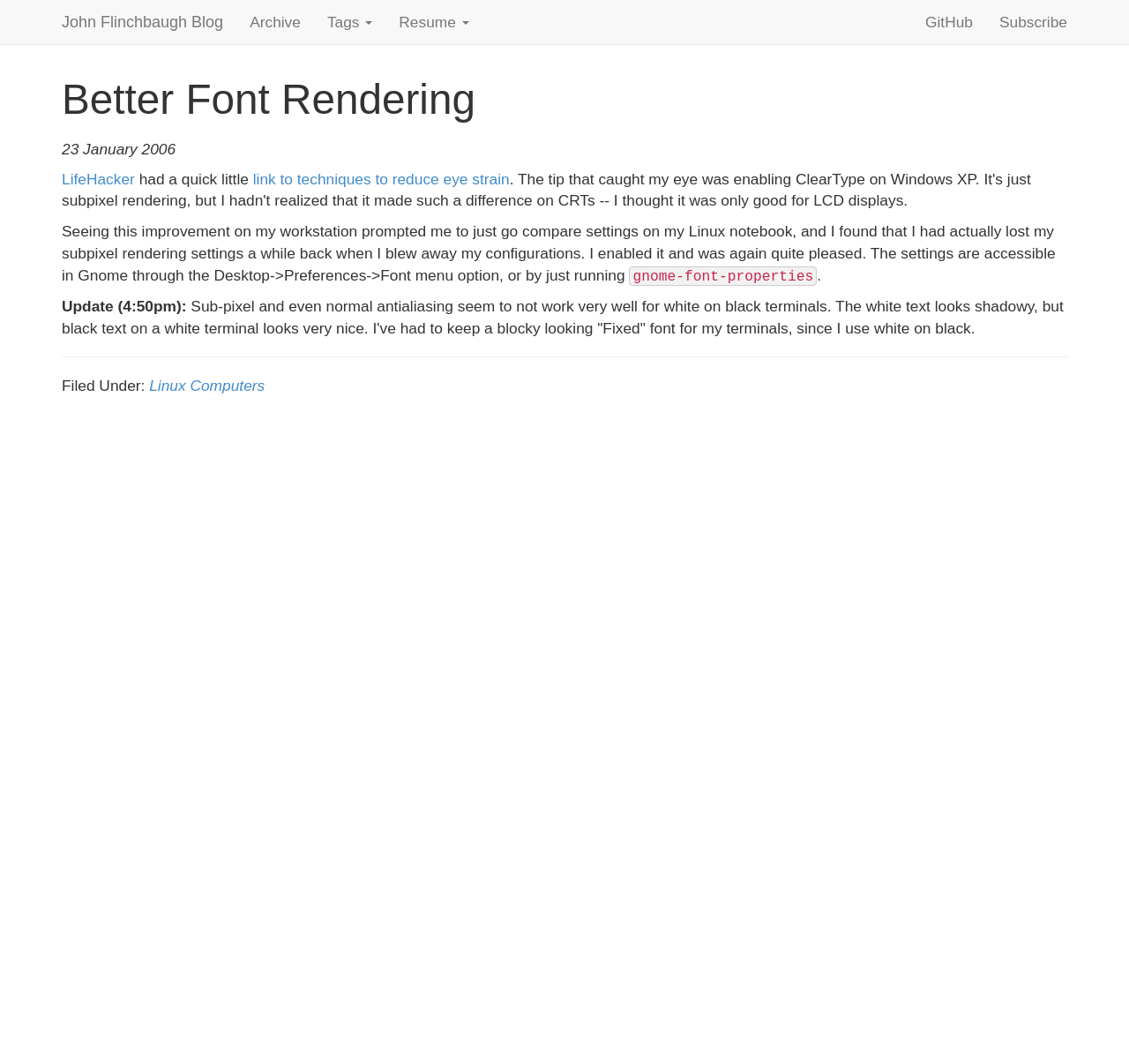Based on the image, provide a detailed and complete answer to the question: 
What is the date of the blog post?

I found the date of the blog post by looking at the StaticText element with the text '23 January 2006' which is located below the main heading 'Better Font Rendering'.